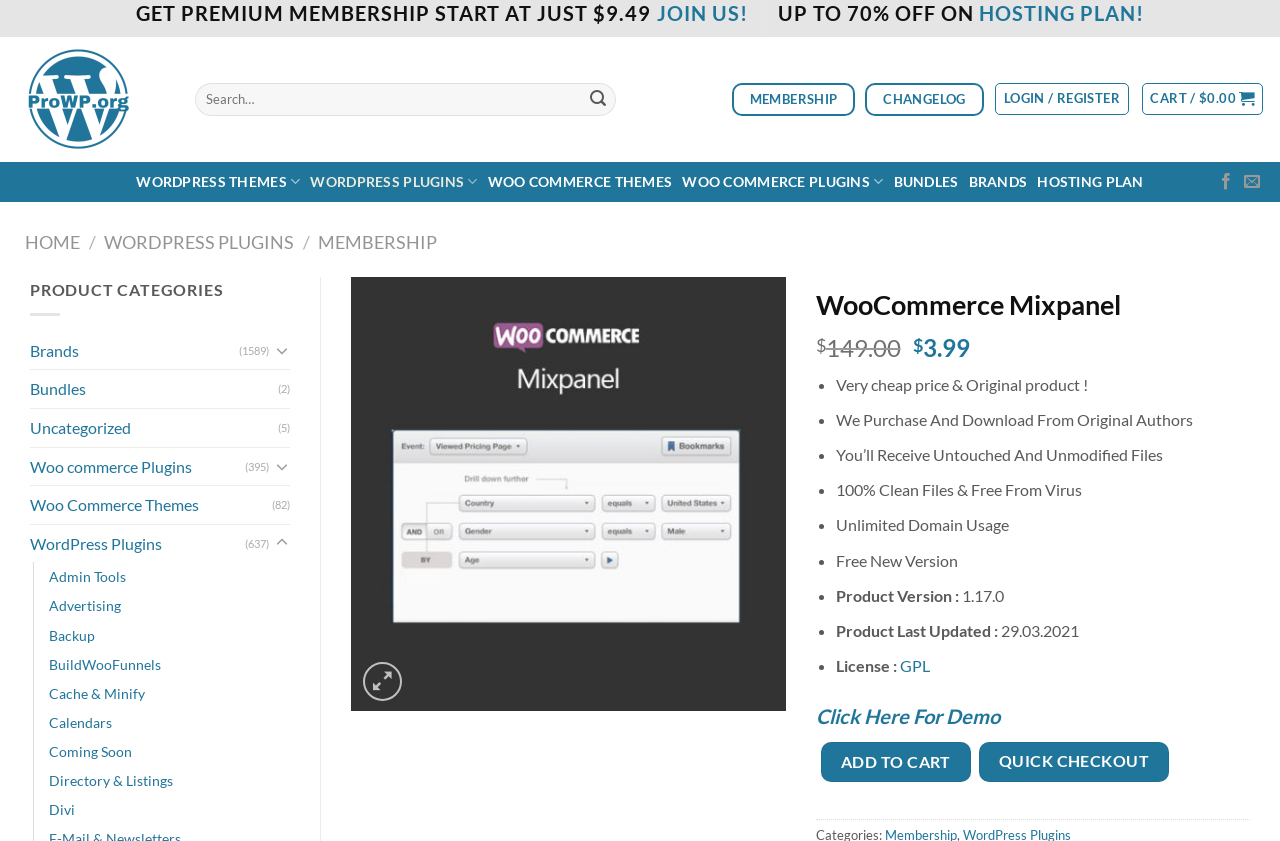What is the product version of WooCommerce Mixpanel?
Kindly offer a comprehensive and detailed response to the question.

The product version of WooCommerce Mixpanel is mentioned in the webpage as 1.17.0, which indicates the current version of the product.